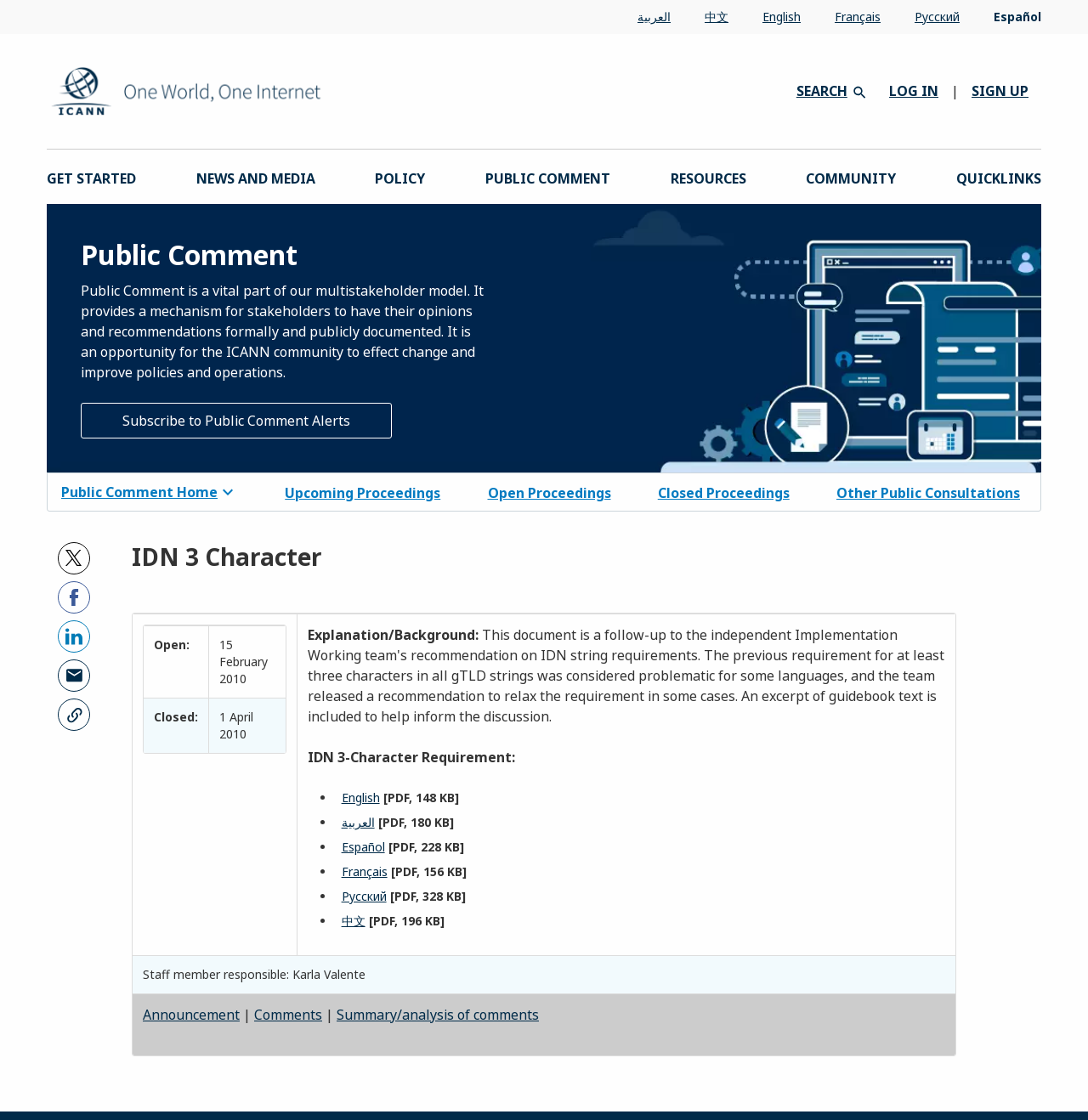Respond to the following question using a concise word or phrase: 
How many PDF files are linked in the 'Explanation/Background' section?

6